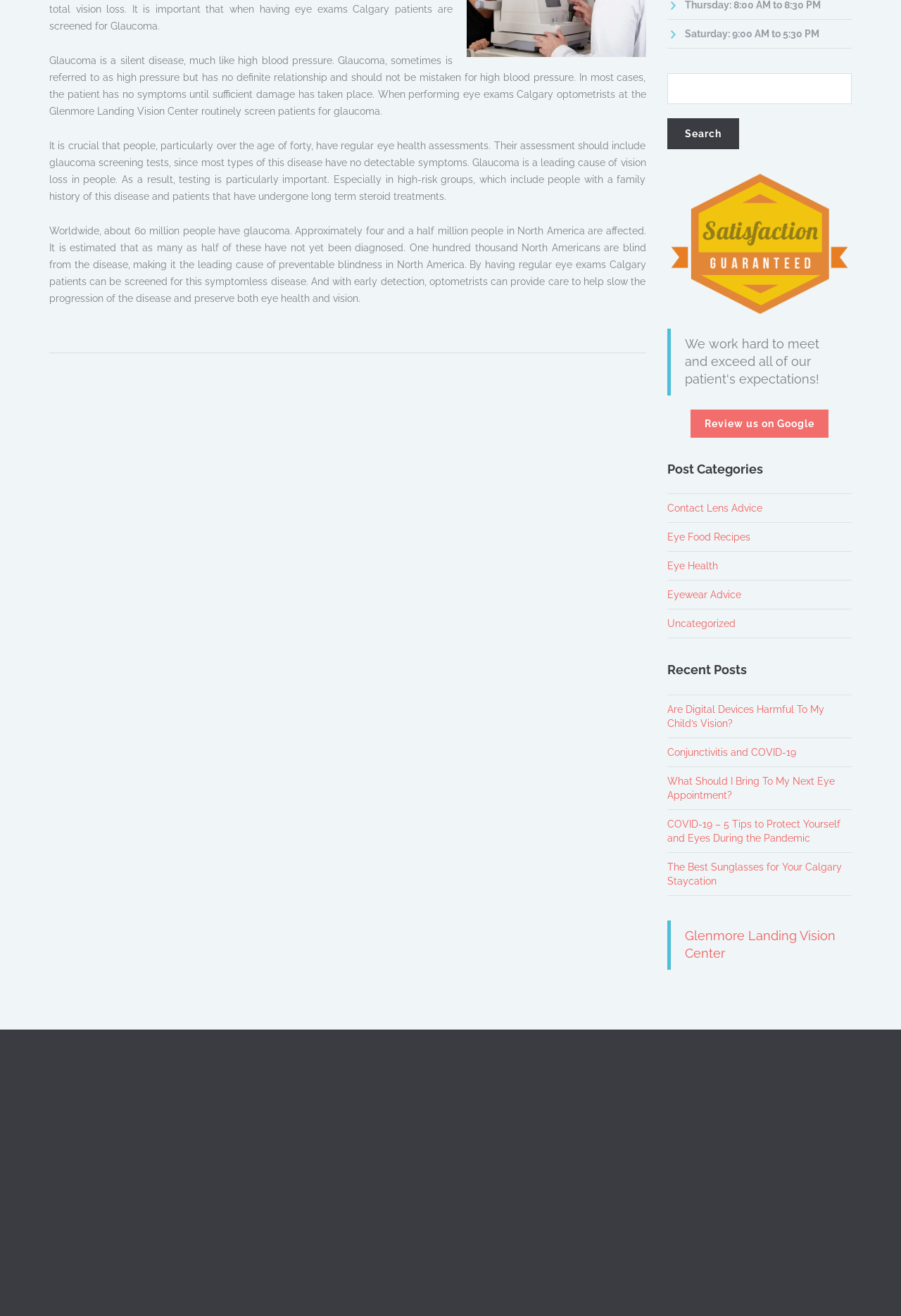Please provide a comprehensive answer to the question below using the information from the image: What are the hours of operation on Tuesdays?

The hours of operation on Tuesdays can be found in the 'Hours of Operation' section, which states that on Tuesdays, the office is open from 7:45 AM to 5:30 PM.